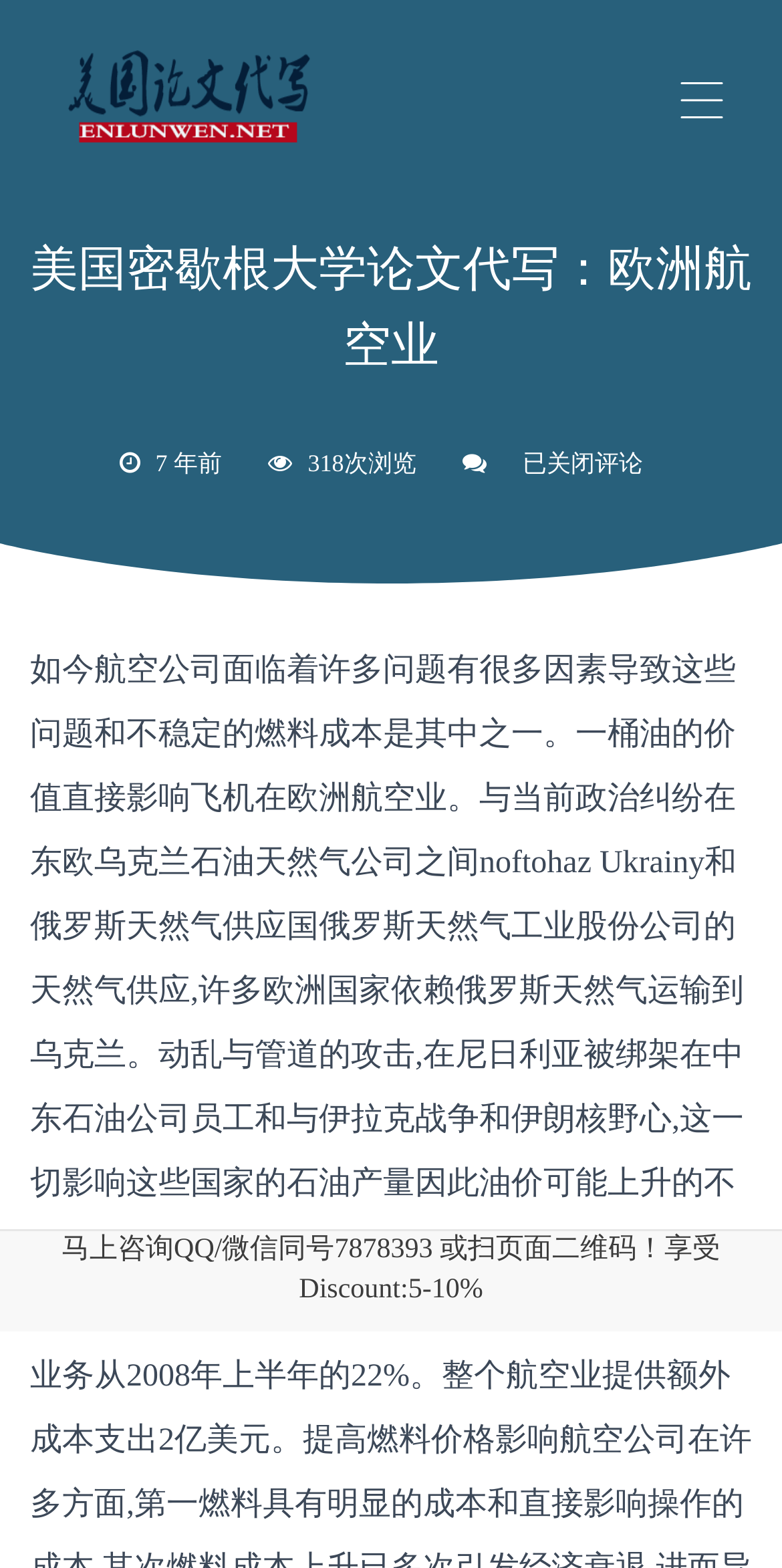How many times has the paper been viewed?
Could you answer the question with a detailed and thorough explanation?

The number of views can be found in the StaticText element '318次浏览' which translates to '318 views'.